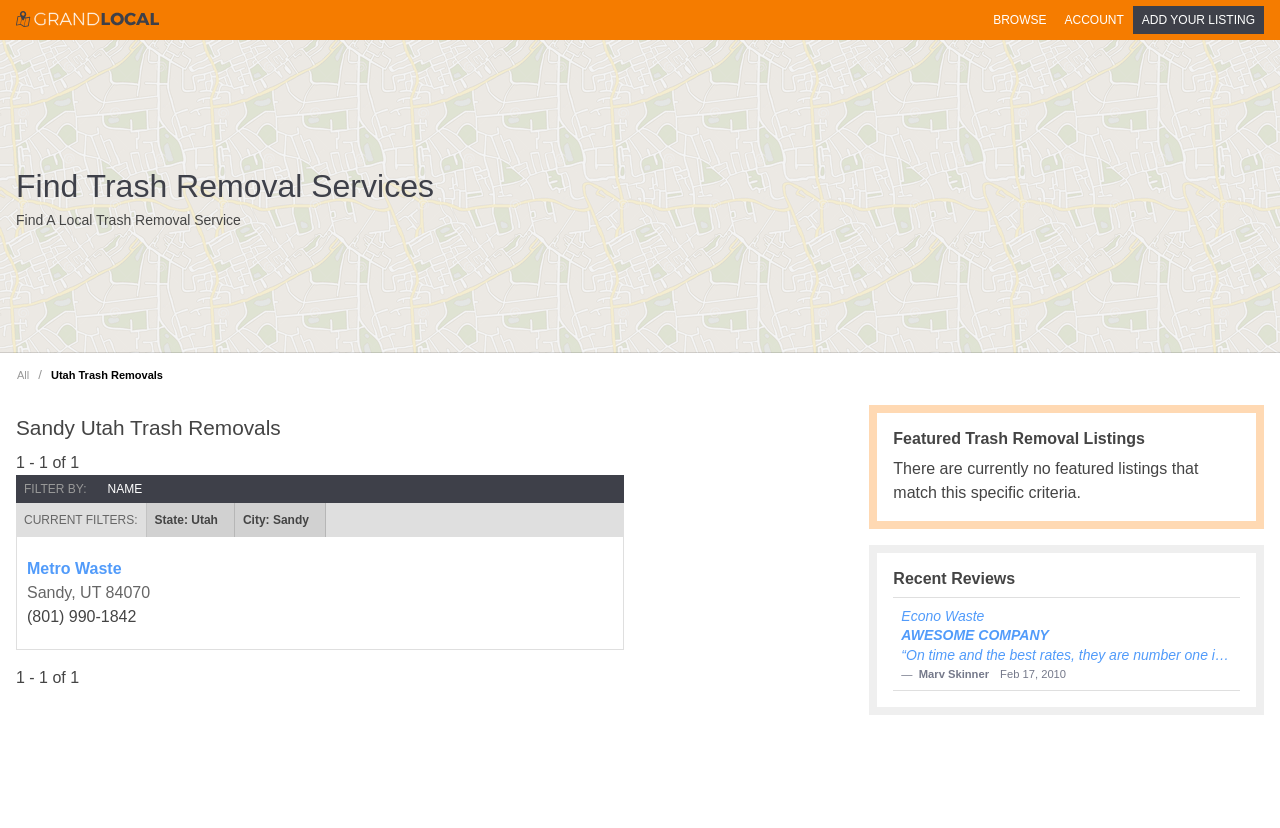Locate the bounding box coordinates of the UI element described by: "Find Trash Removal Services". The bounding box coordinates should consist of four float numbers between 0 and 1, i.e., [left, top, right, bottom].

[0.012, 0.013, 0.124, 0.033]